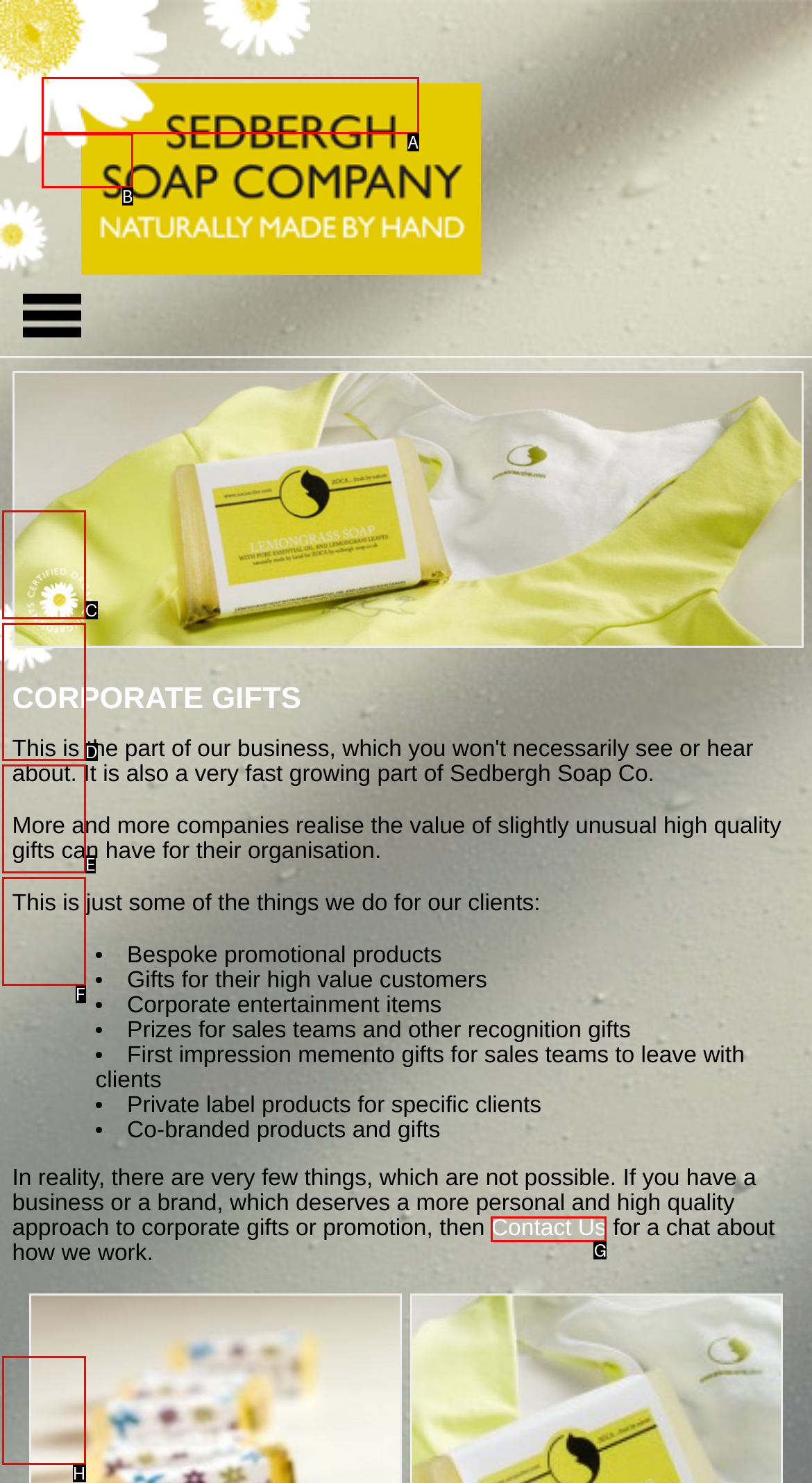Determine the HTML element that best aligns with the description: Course and programme directory
Answer with the appropriate letter from the listed options.

None